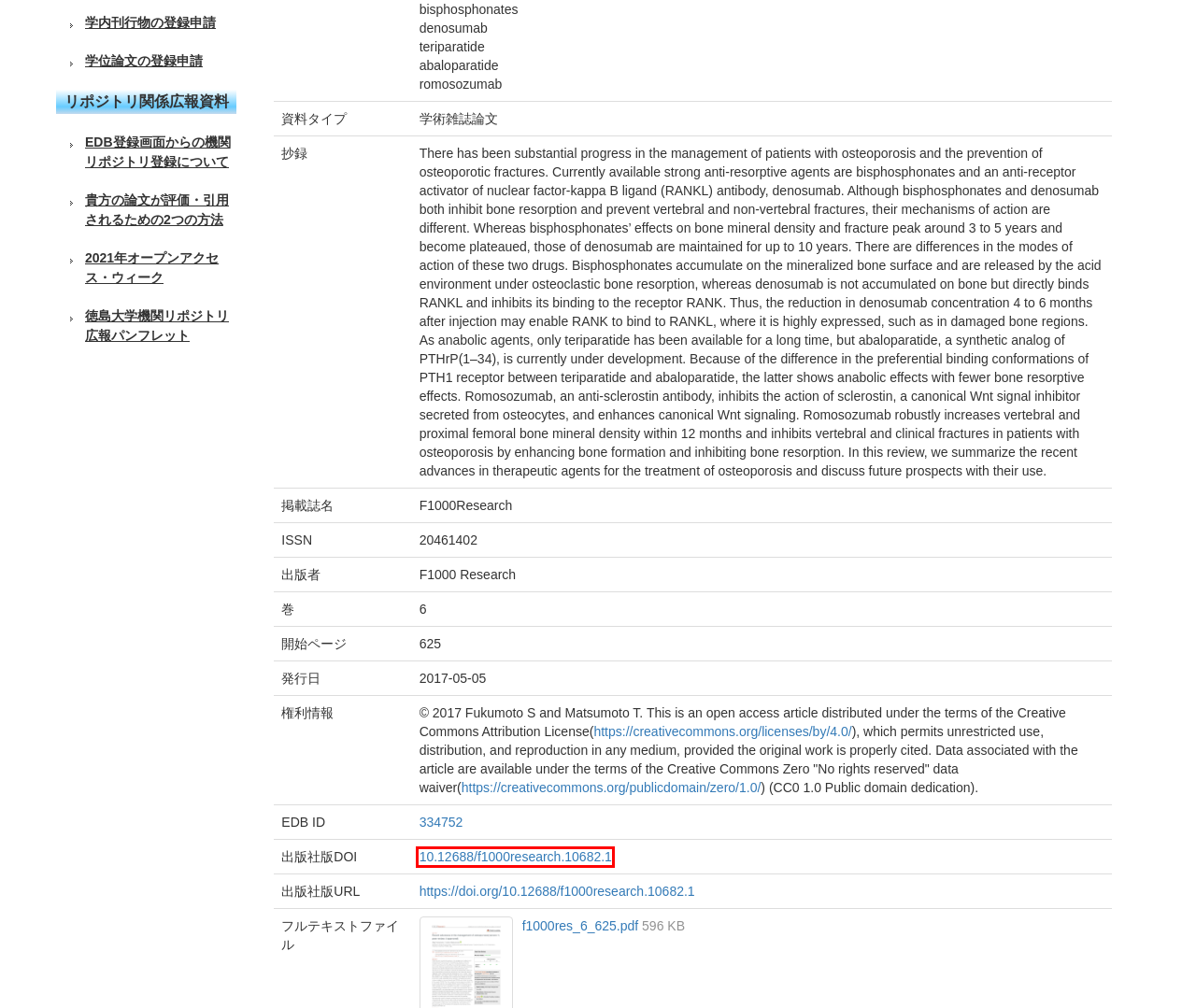Inspect the screenshot of a webpage with a red rectangle bounding box. Identify the webpage description that best corresponds to the new webpage after clicking the element inside the bounding box. Here are the candidates:
A. CC0 1.0 Deed | CC0 1.0 Universal
 | Creative Commons
B. 国立大学法人 徳島大学
C. Recent advances in the management of osteoporosis - Tokushima University Institutional Repository
D. 徳島大学 / 教育研究者総覧 --- 松本 俊夫
E. - 論文一覧 - 徳島大学機関リポジトリ
F. CC BY 4.0 Deed | Attribution 4.0 International
 | Creative Commons
G. 徳島大学附属図書館 -Tokushima University Library-
H. Recent advances in the management of osteoporosis | F1000Research

H